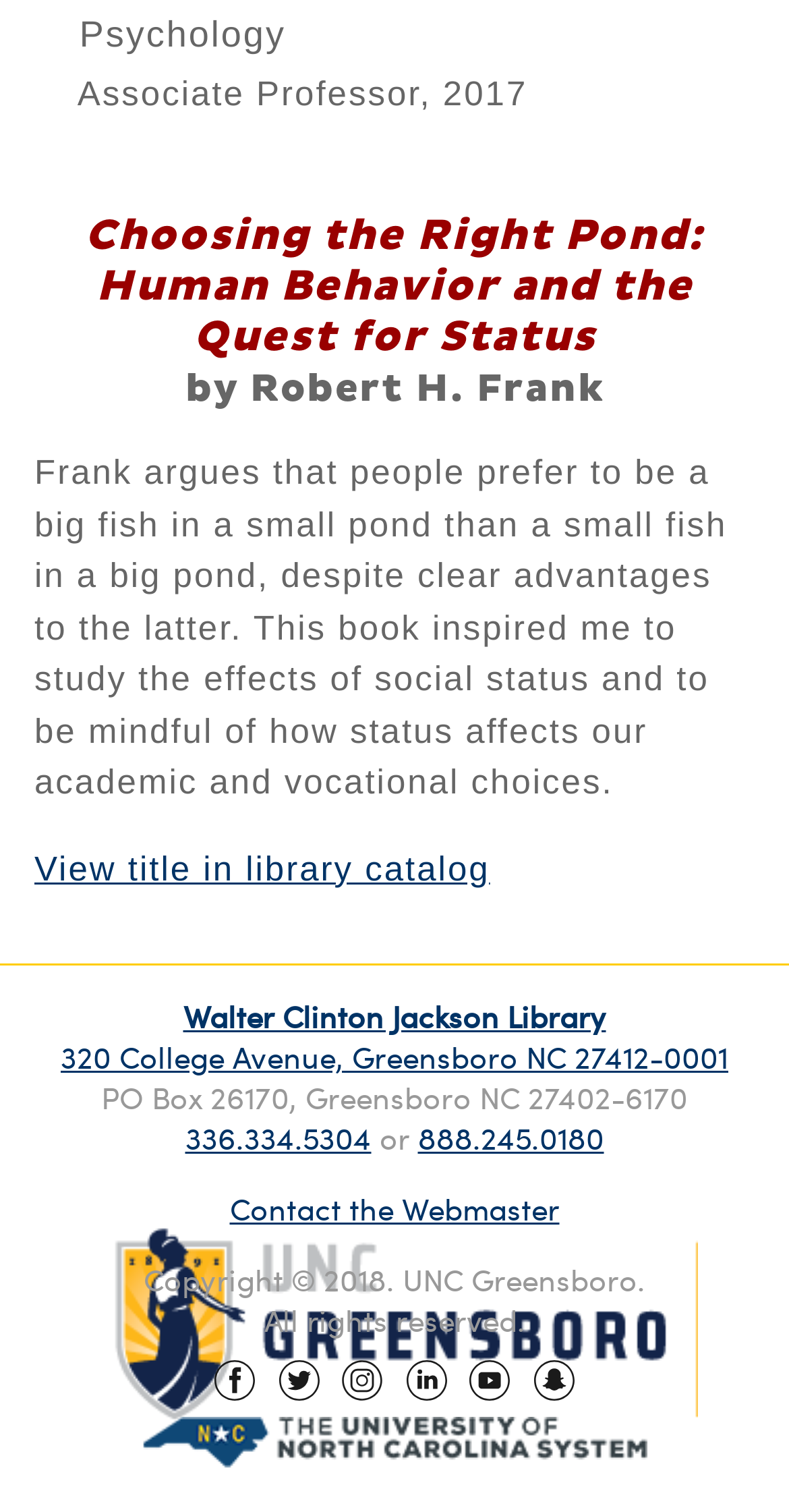Refer to the element description Contact the Webmaster and identify the corresponding bounding box in the screenshot. Format the coordinates as (top-left x, top-left y, bottom-right x, bottom-right y) with values in the range of 0 to 1.

[0.291, 0.615, 0.709, 0.641]